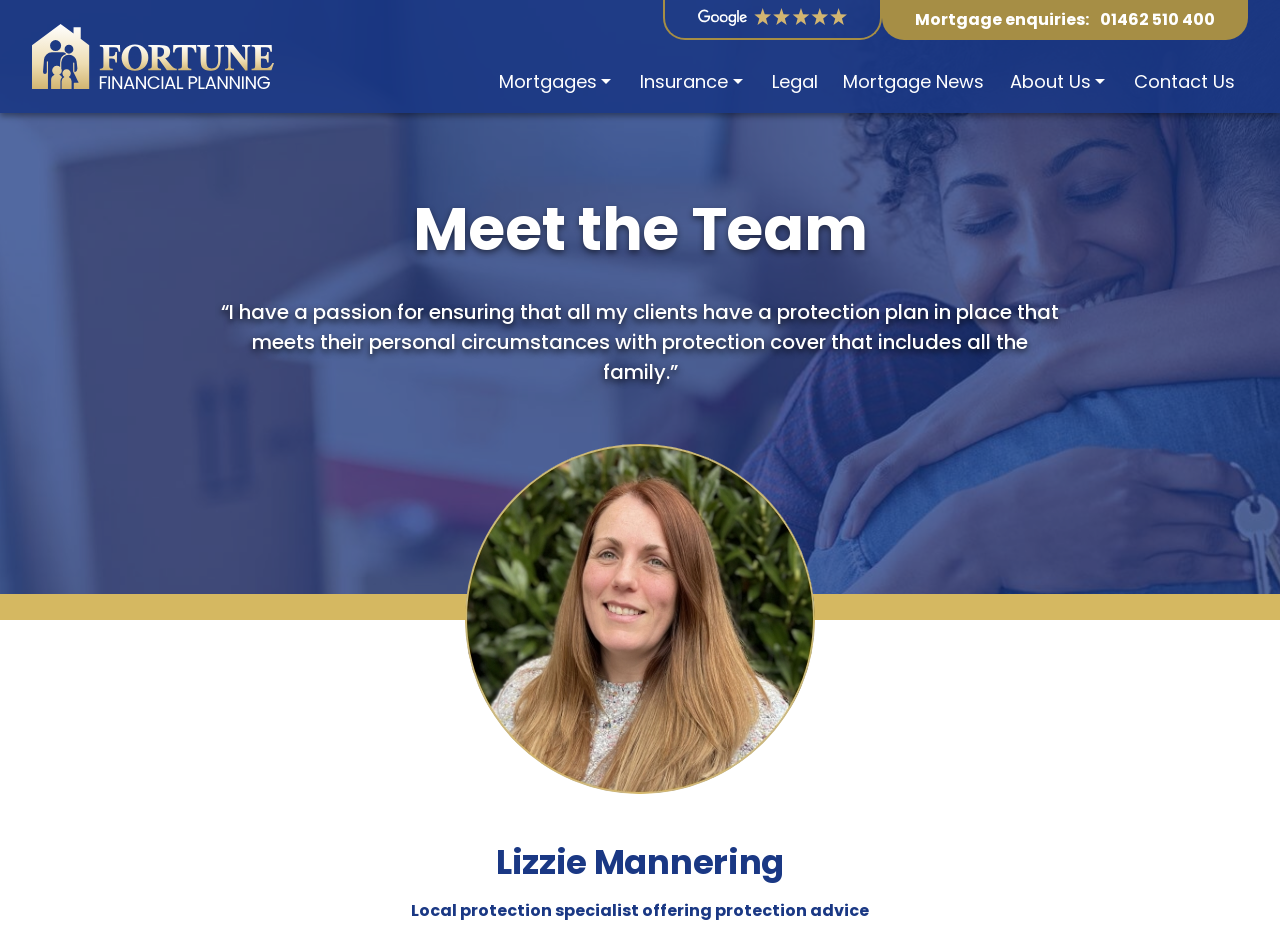What is the phone number for mortgage enquiries?
Based on the screenshot, provide a one-word or short-phrase response.

01462 510 400